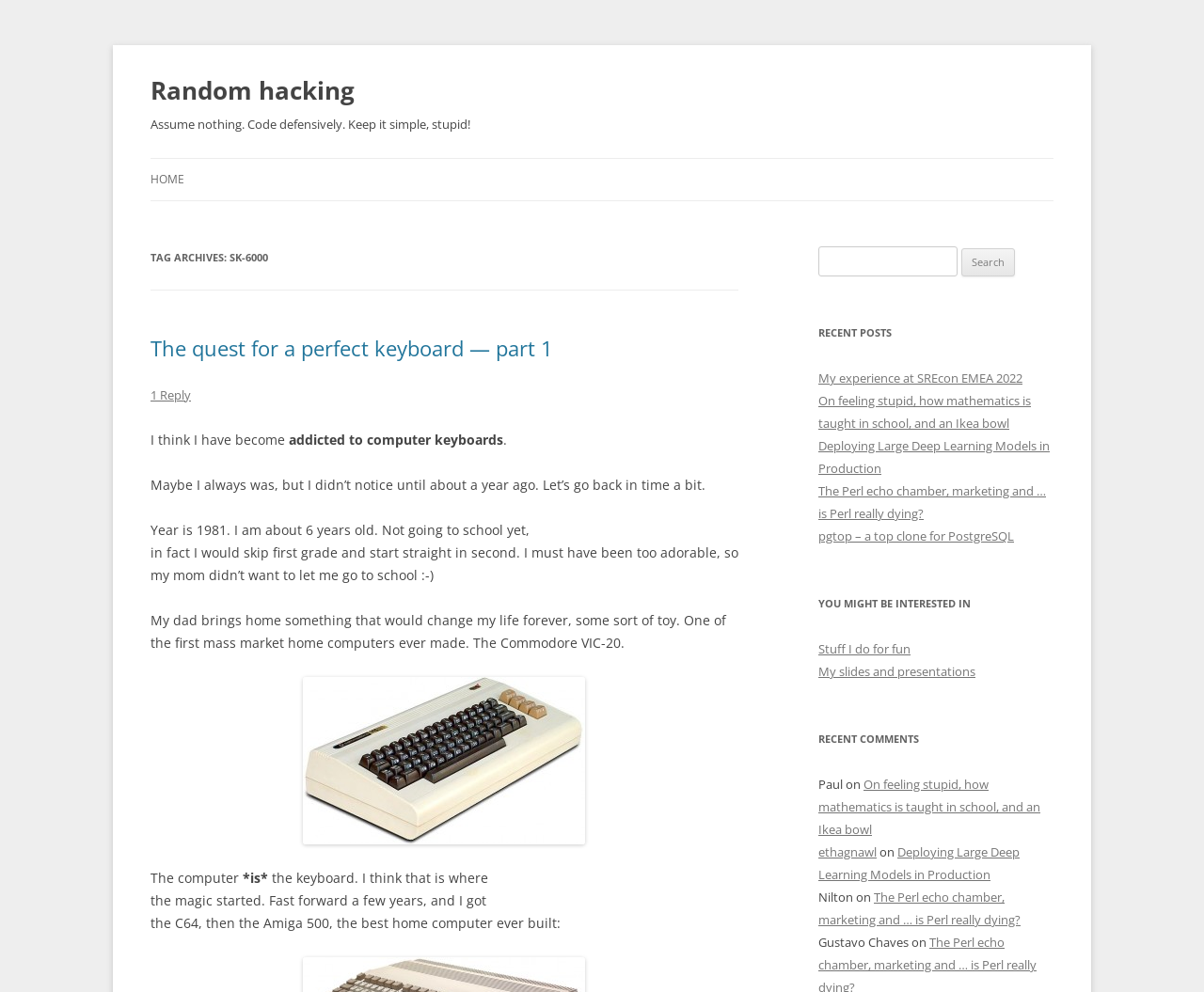Identify the bounding box coordinates for the UI element described as: "My slides and presentations". The coordinates should be provided as four floats between 0 and 1: [left, top, right, bottom].

[0.68, 0.669, 0.81, 0.686]